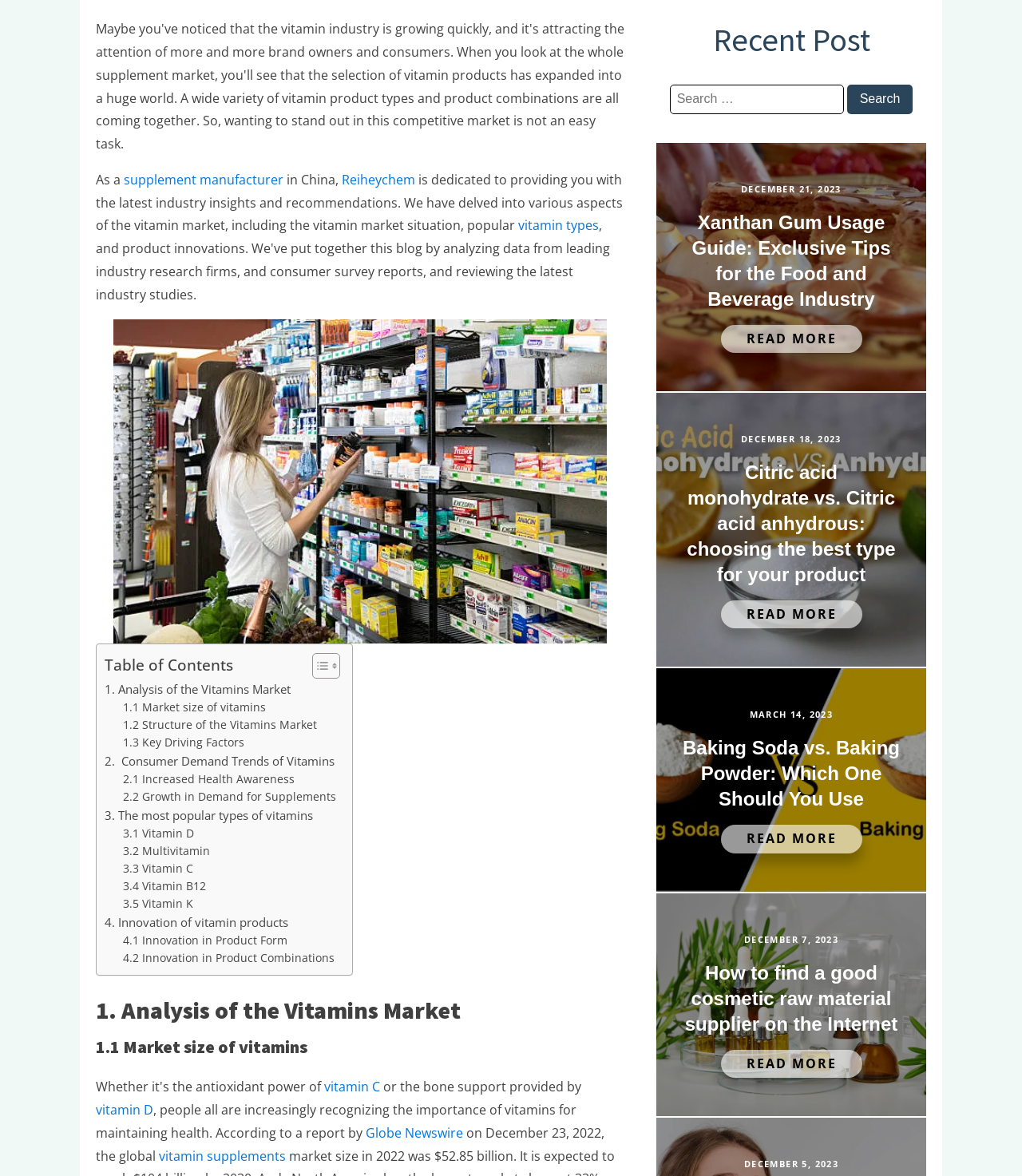Please determine the bounding box coordinates for the element with the description: "parent_node: Search name="query"".

None